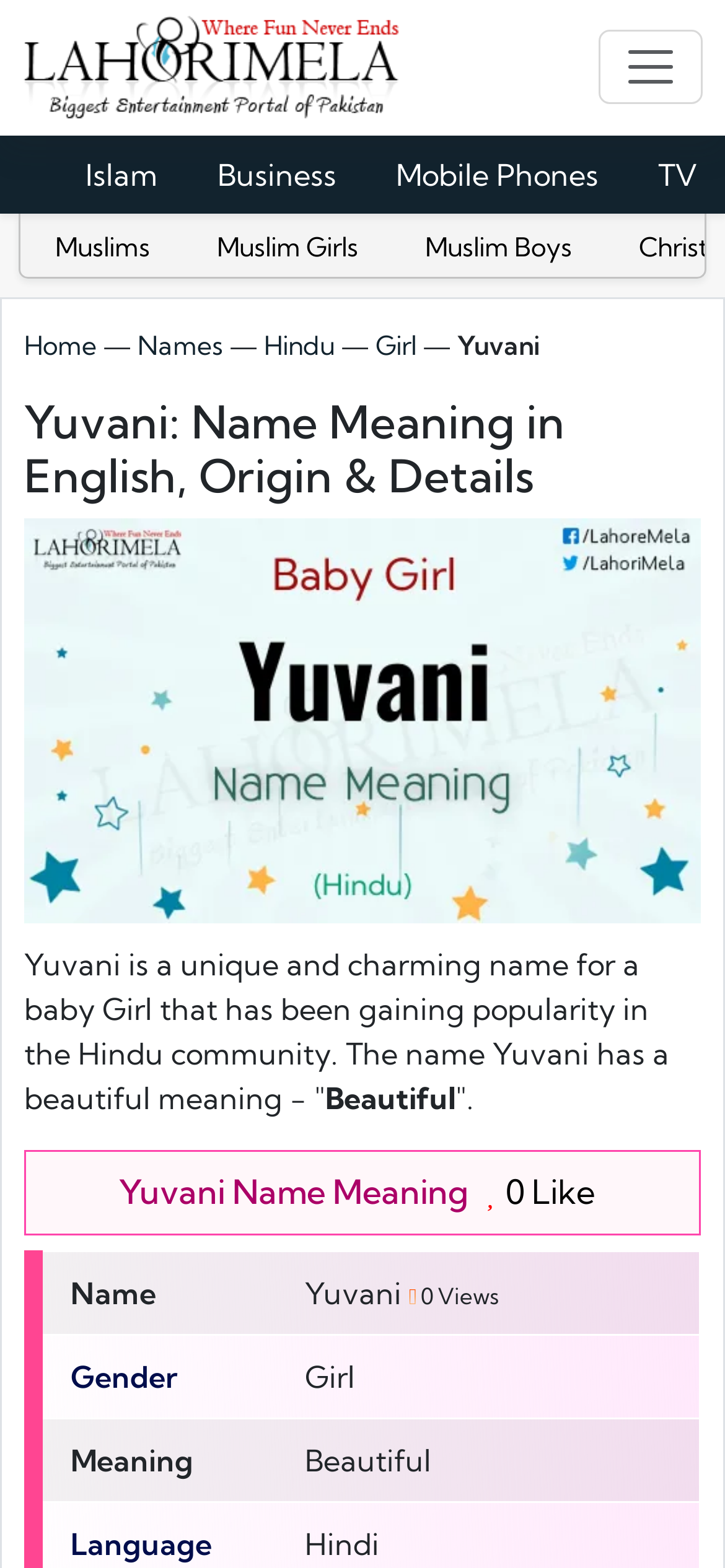Locate the bounding box coordinates of the region to be clicked to comply with the following instruction: "Like the name Yuvani". The coordinates must be four float numbers between 0 and 1, in the form [left, top, right, bottom].

[0.656, 0.747, 0.836, 0.775]